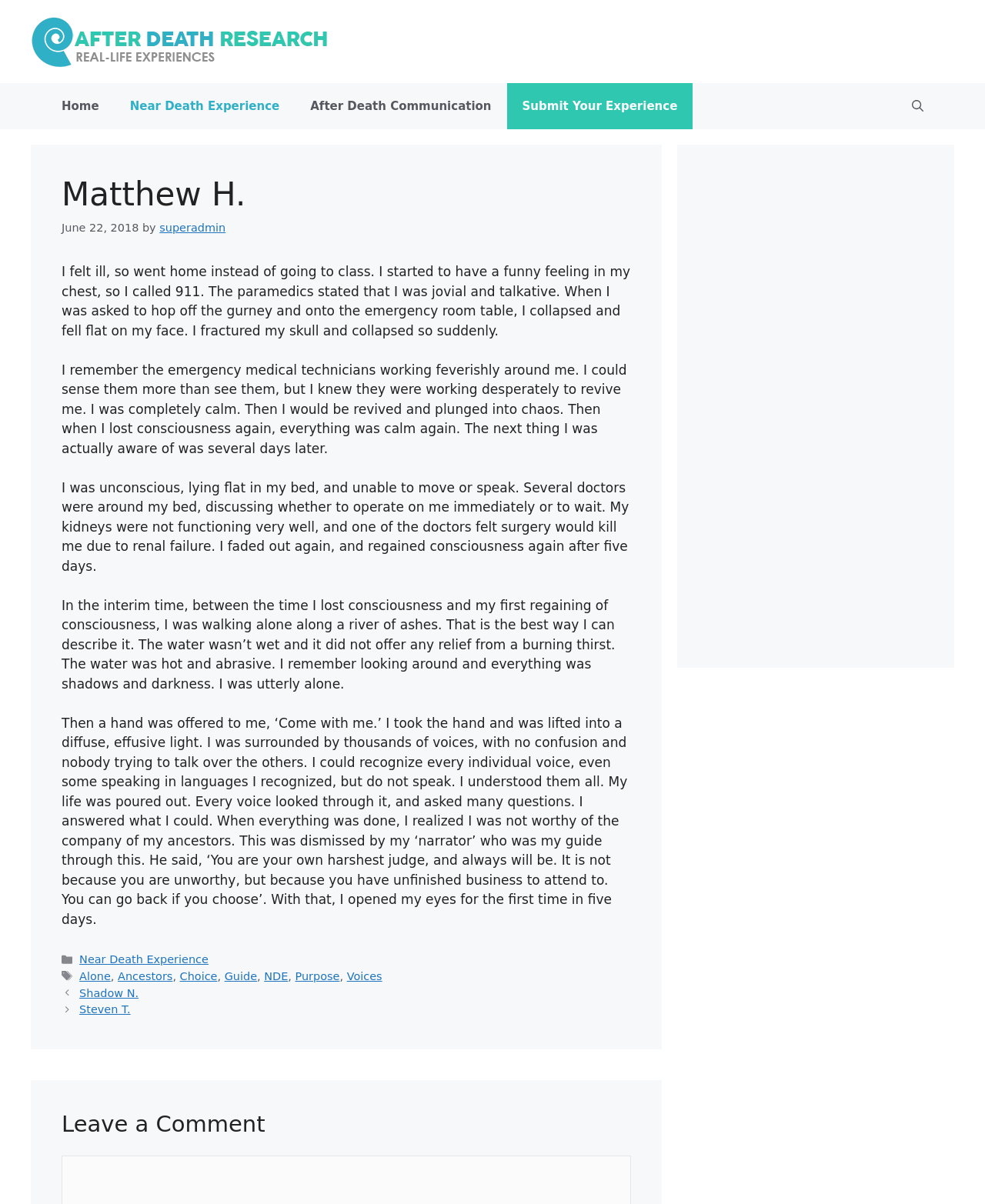What was the environment like in the author's near death experience?
Kindly answer the question with as much detail as you can.

The author describes the environment in their near death experience as a 'river of ashes', which is a unique and vivid description of their experience.